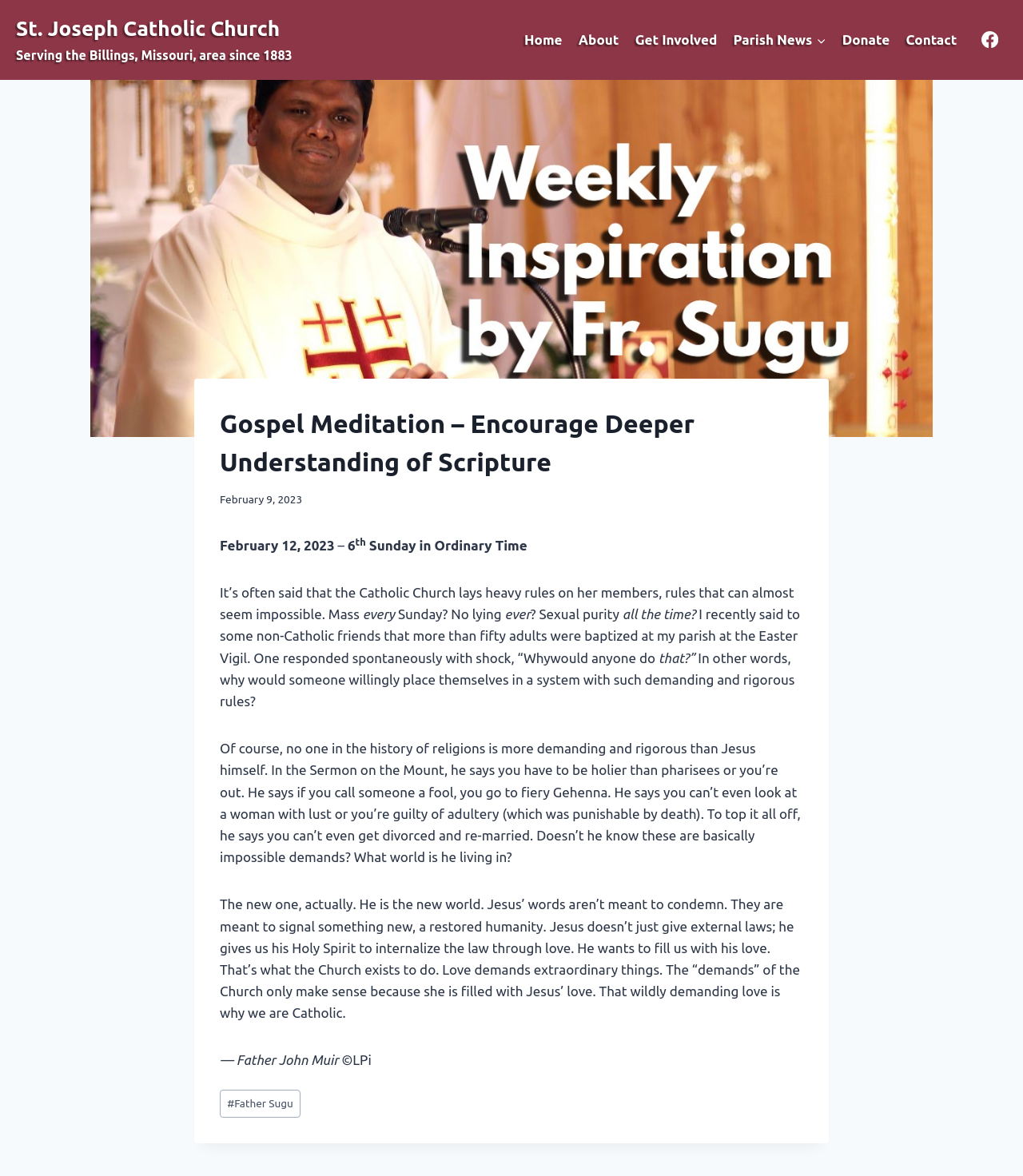Determine the bounding box coordinates for the UI element matching this description: "Scroll to top".

[0.945, 0.849, 0.977, 0.876]